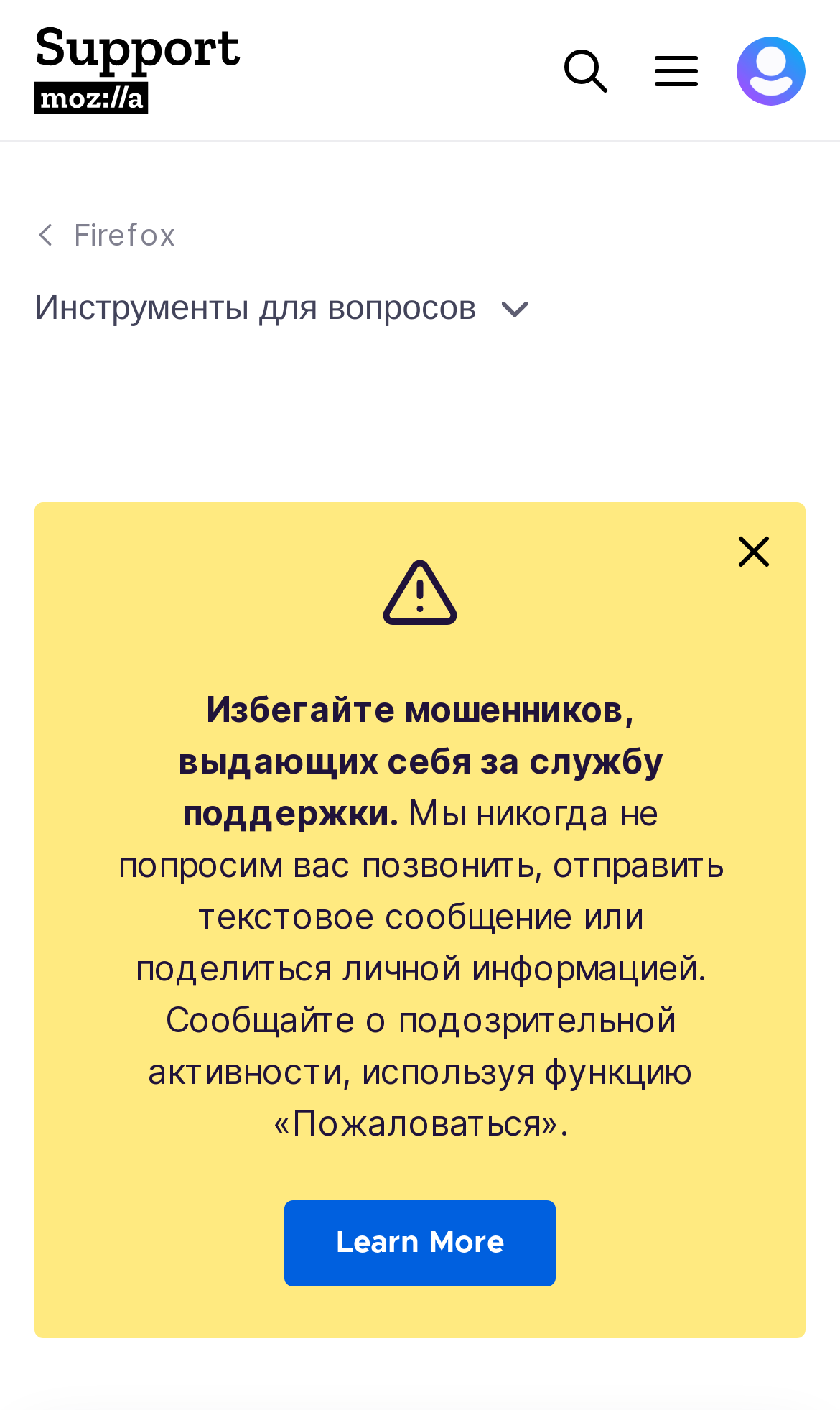Using the format (top-left x, top-left y, bottom-right x, bottom-right y), provide the bounding box coordinates for the described UI element. All values should be floating point numbers between 0 and 1: Firefox

[0.087, 0.15, 0.21, 0.182]